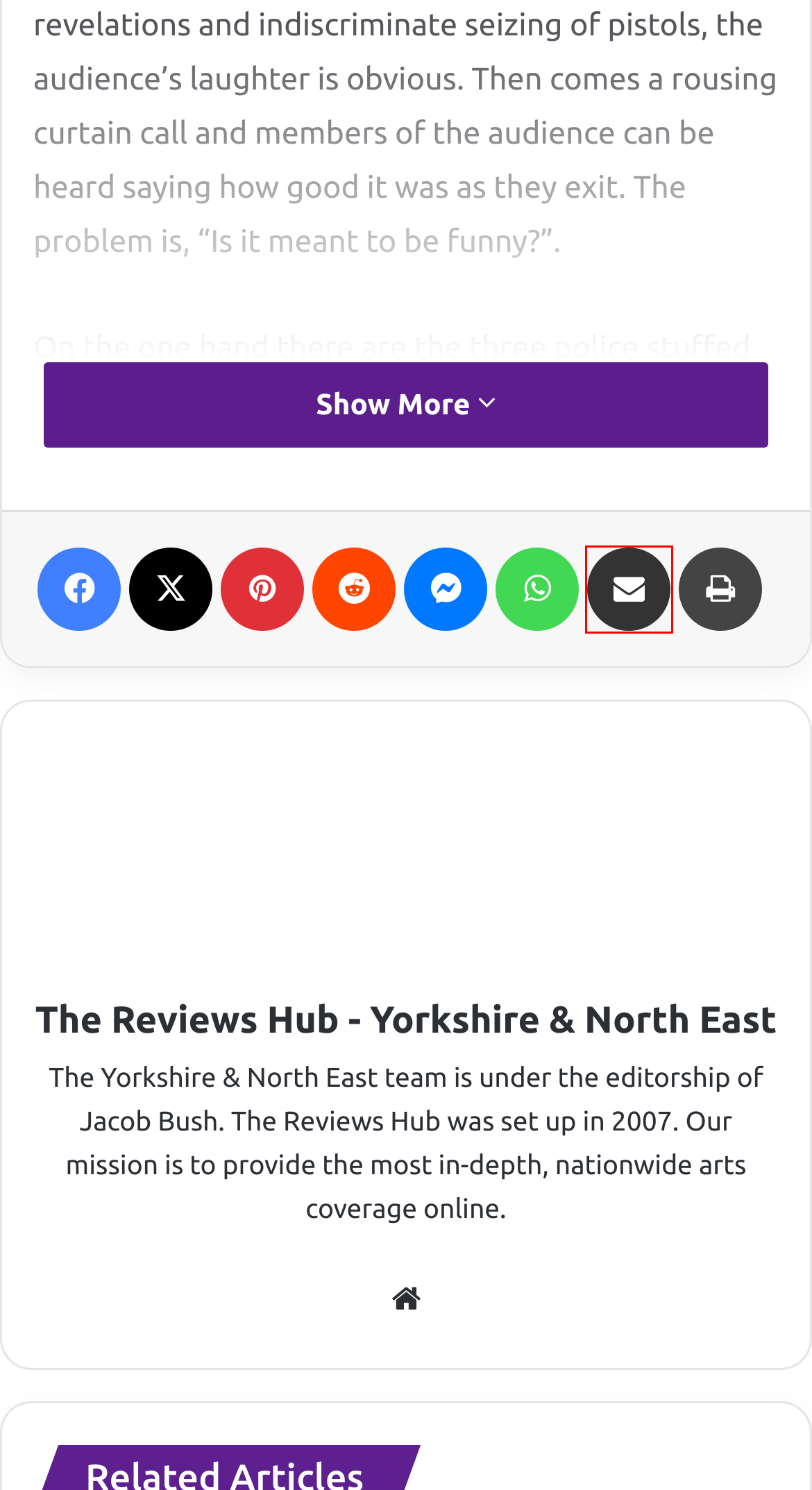After examining the screenshot of a webpage with a red bounding box, choose the most accurate webpage description that corresponds to the new page after clicking the element inside the red box. Here are the candidates:
A. Sole Flower, Spidered Soul – New Theatre, Dublin - The Reviews Hub
B. The Syndicate - Lyceum Theatre, Sheffield - The Reviews Hub
C. Miss Julie- Park Theatre, London - The Reviews Hub
D. The Rest Of Our Lives – Battersea Arts Centre, London - The Reviews Hub
E. The Reviews Hub - Yorkshire & North East, Author at The Reviews Hub
F. The Reviews Hub
G. South East Reviews - The Reviews Hub
H. Home - The Reviews Hub

C